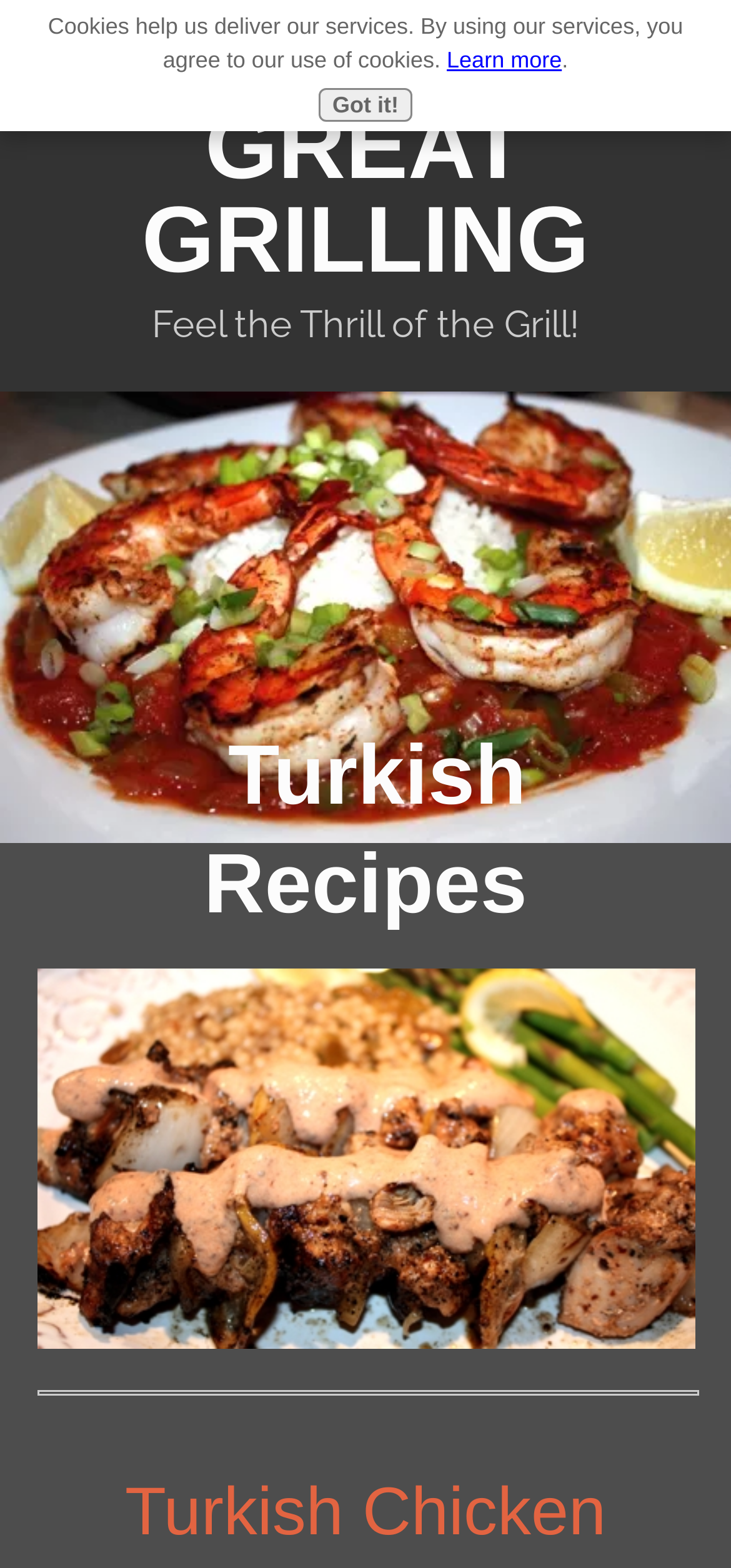What is the tagline of the website?
Give a detailed and exhaustive answer to the question.

The tagline of the website is located just below the website name, and it reads 'Feel the Thrill of the Grill!'.